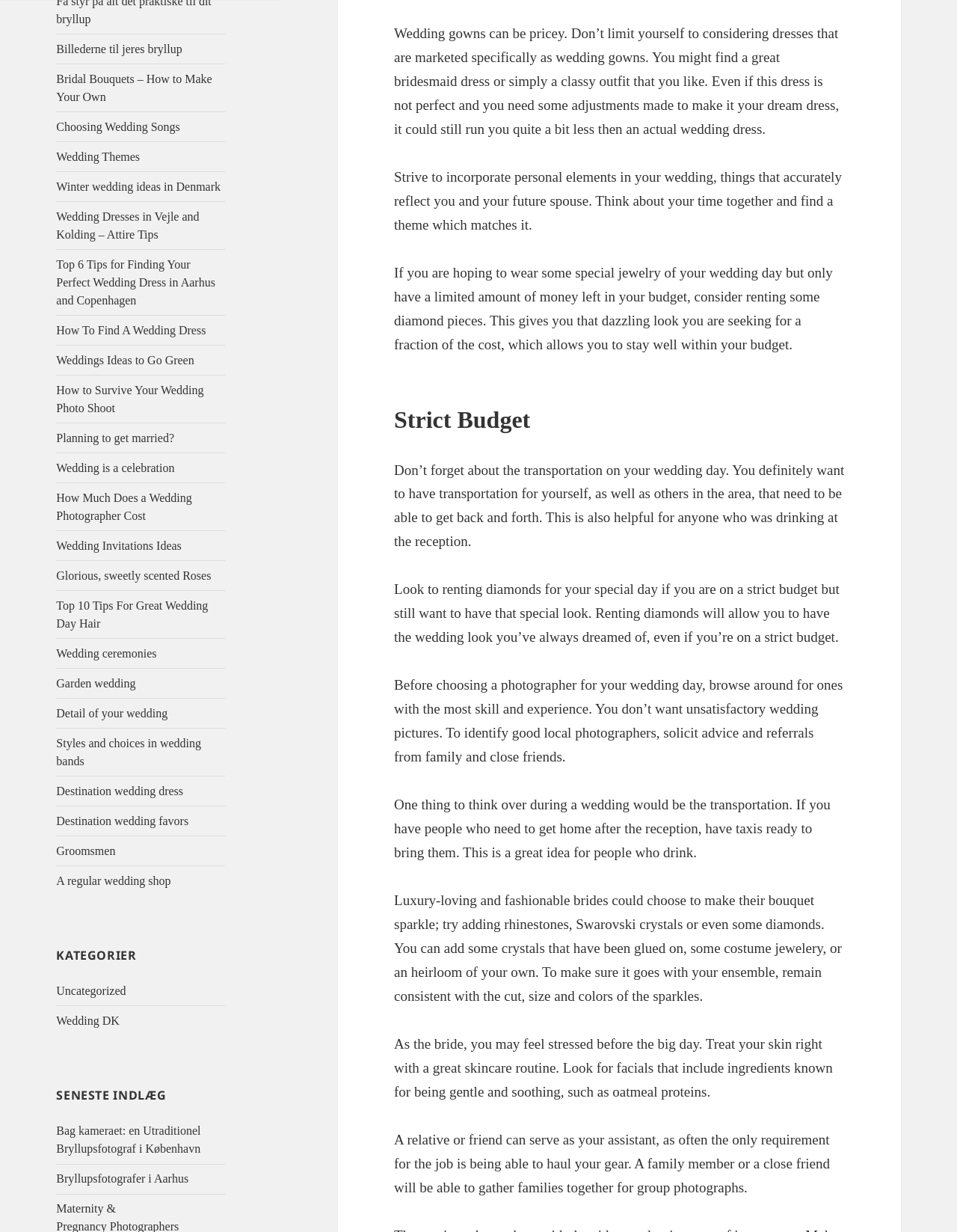Identify the bounding box coordinates of the region that should be clicked to execute the following instruction: "Read 'Wedding gowns can be pricey...' article".

[0.412, 0.02, 0.877, 0.111]